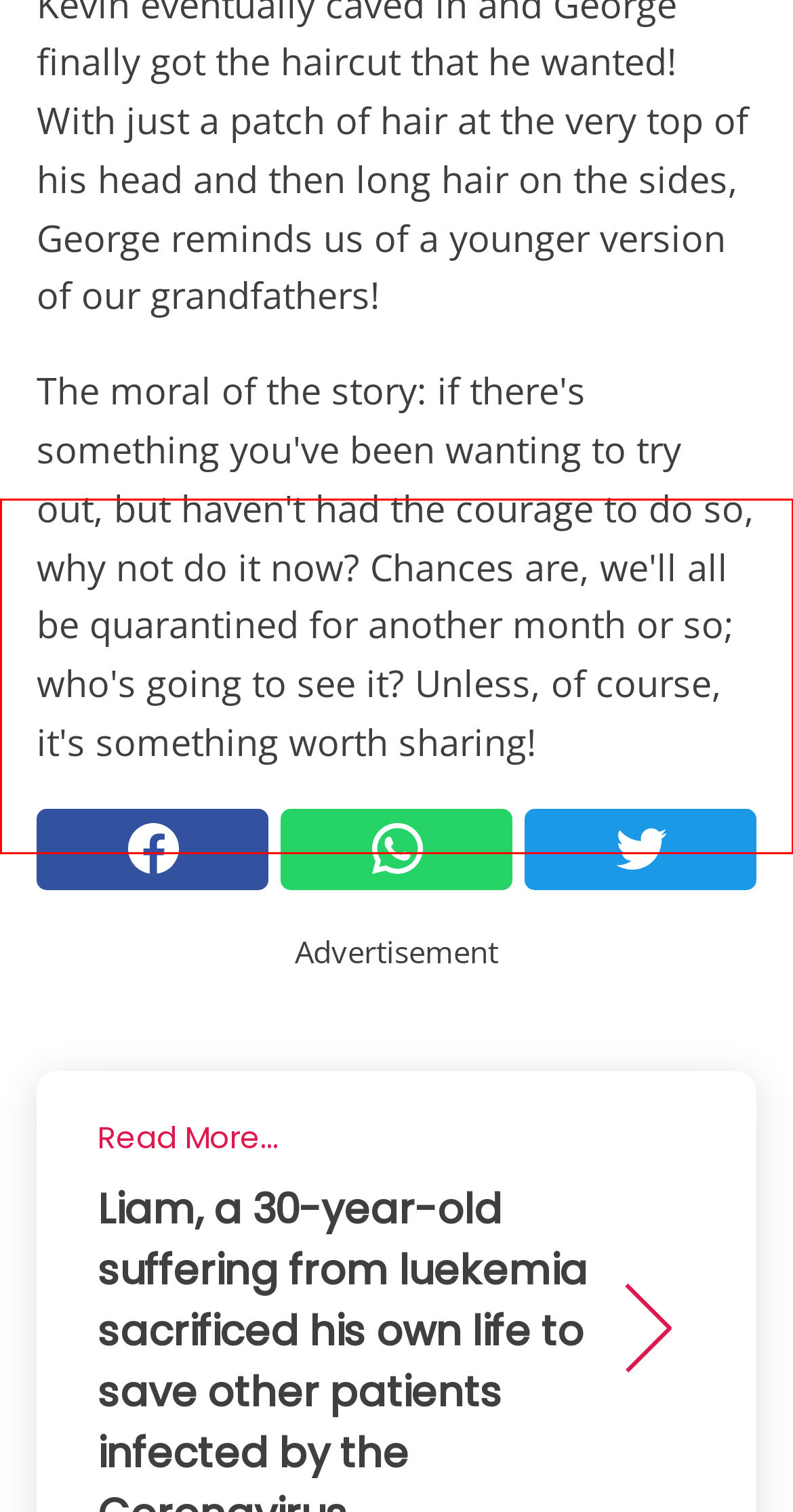The screenshot provided shows a webpage with a red bounding box. Apply OCR to the text within this red bounding box and provide the extracted content.

Kevin eventually caved in and George finally got the haircut that he wanted! With just a patch of hair at the very top of his head and then long hair on the sides, George reminds us of a younger version of our grandfathers!